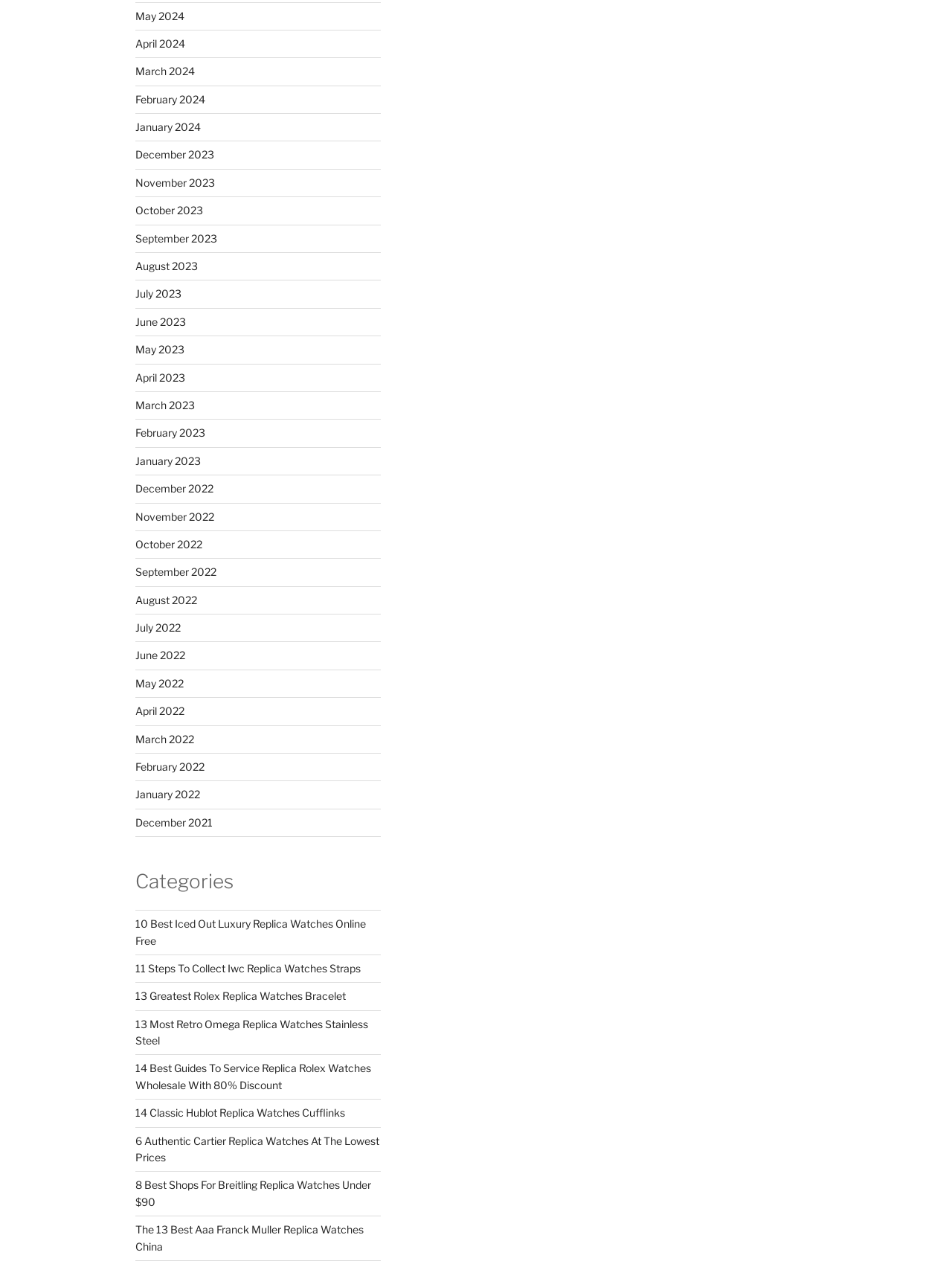Indicate the bounding box coordinates of the element that must be clicked to execute the instruction: "Read about submitting patches". The coordinates should be given as four float numbers between 0 and 1, i.e., [left, top, right, bottom].

None